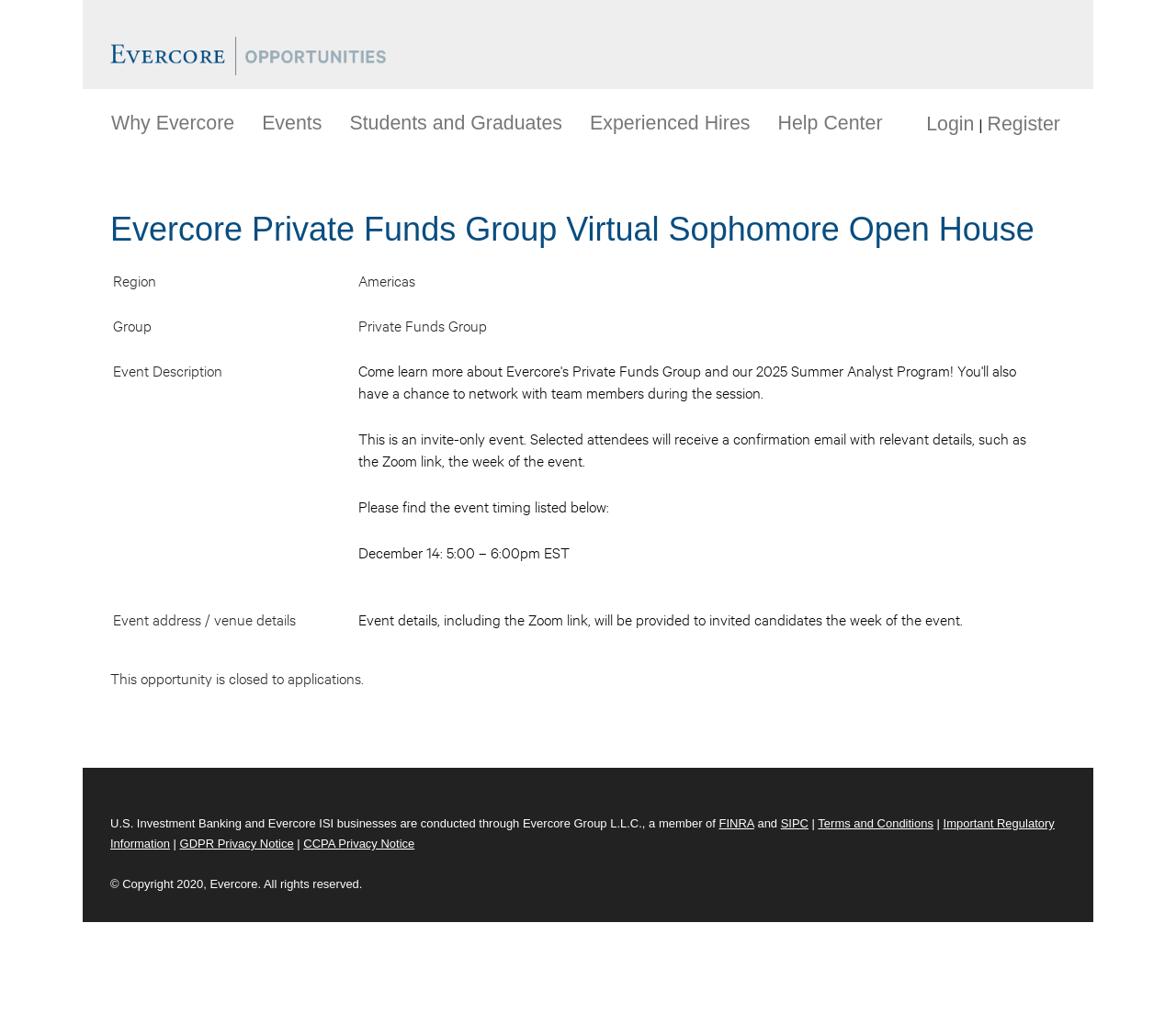Determine and generate the text content of the webpage's headline.

Evercore Private Funds Group Virtual Sophomore Open House